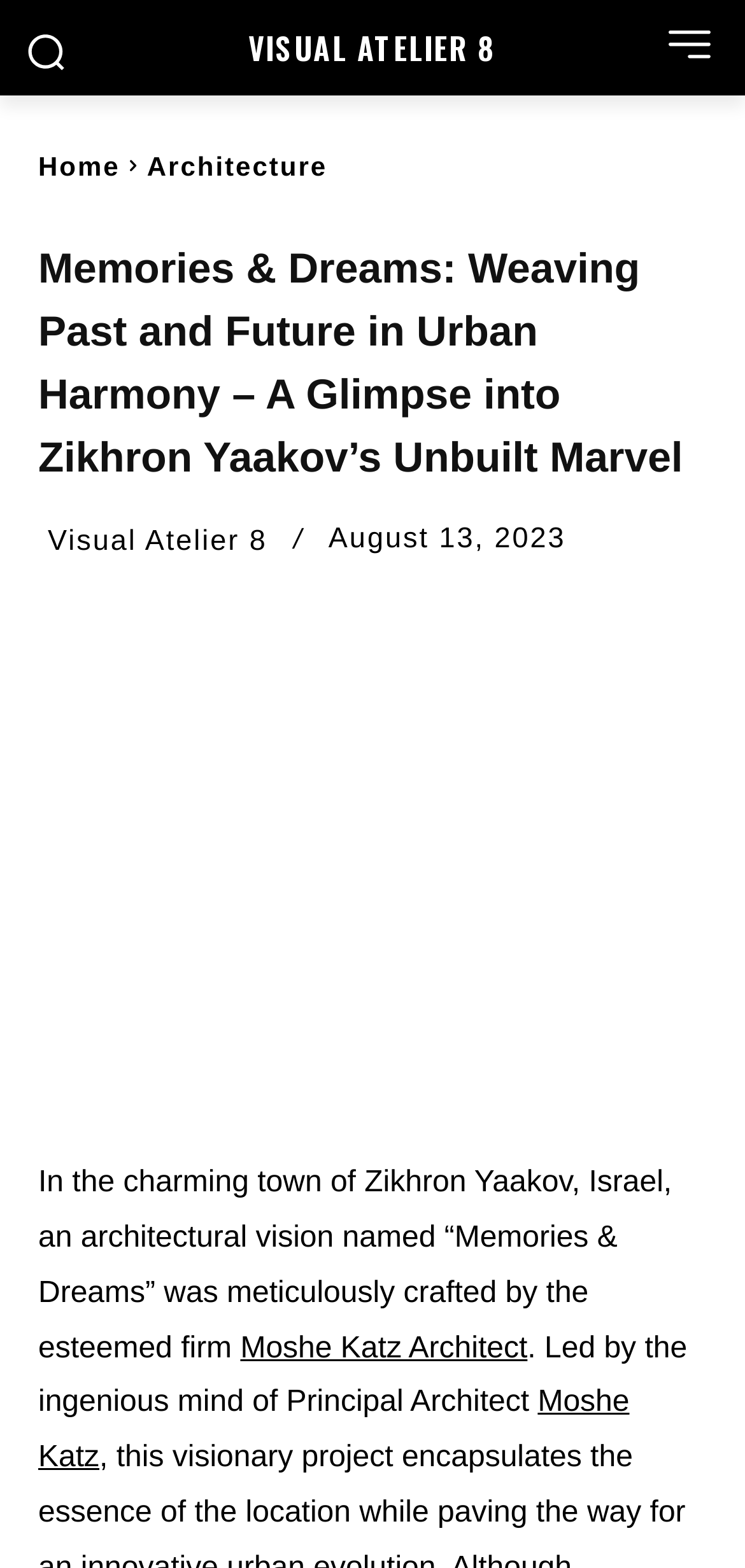Pinpoint the bounding box coordinates of the area that should be clicked to complete the following instruction: "Go to the 'Architecture' page". The coordinates must be given as four float numbers between 0 and 1, i.e., [left, top, right, bottom].

[0.197, 0.096, 0.439, 0.116]